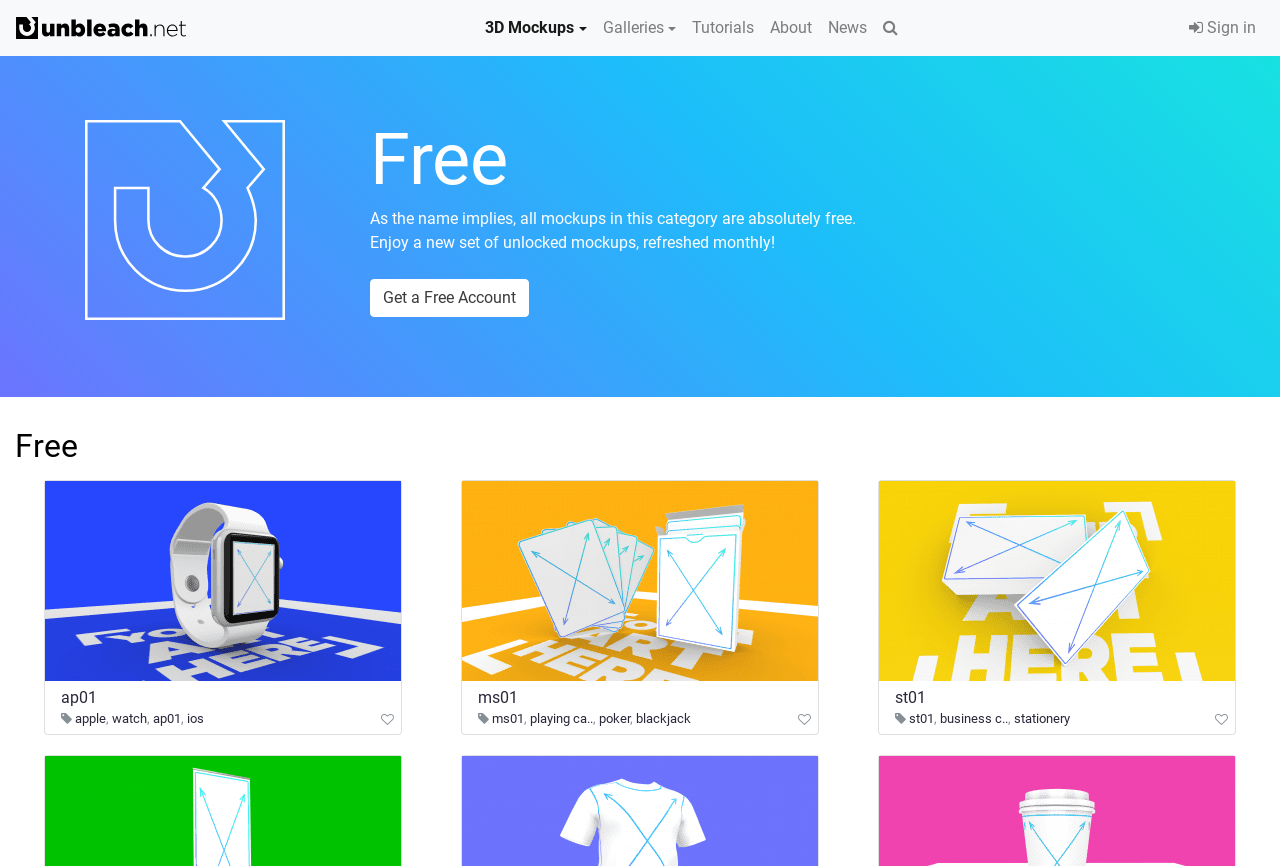Please identify the bounding box coordinates of the area that needs to be clicked to fulfill the following instruction: "Sign in to the website."

[0.923, 0.009, 0.988, 0.055]